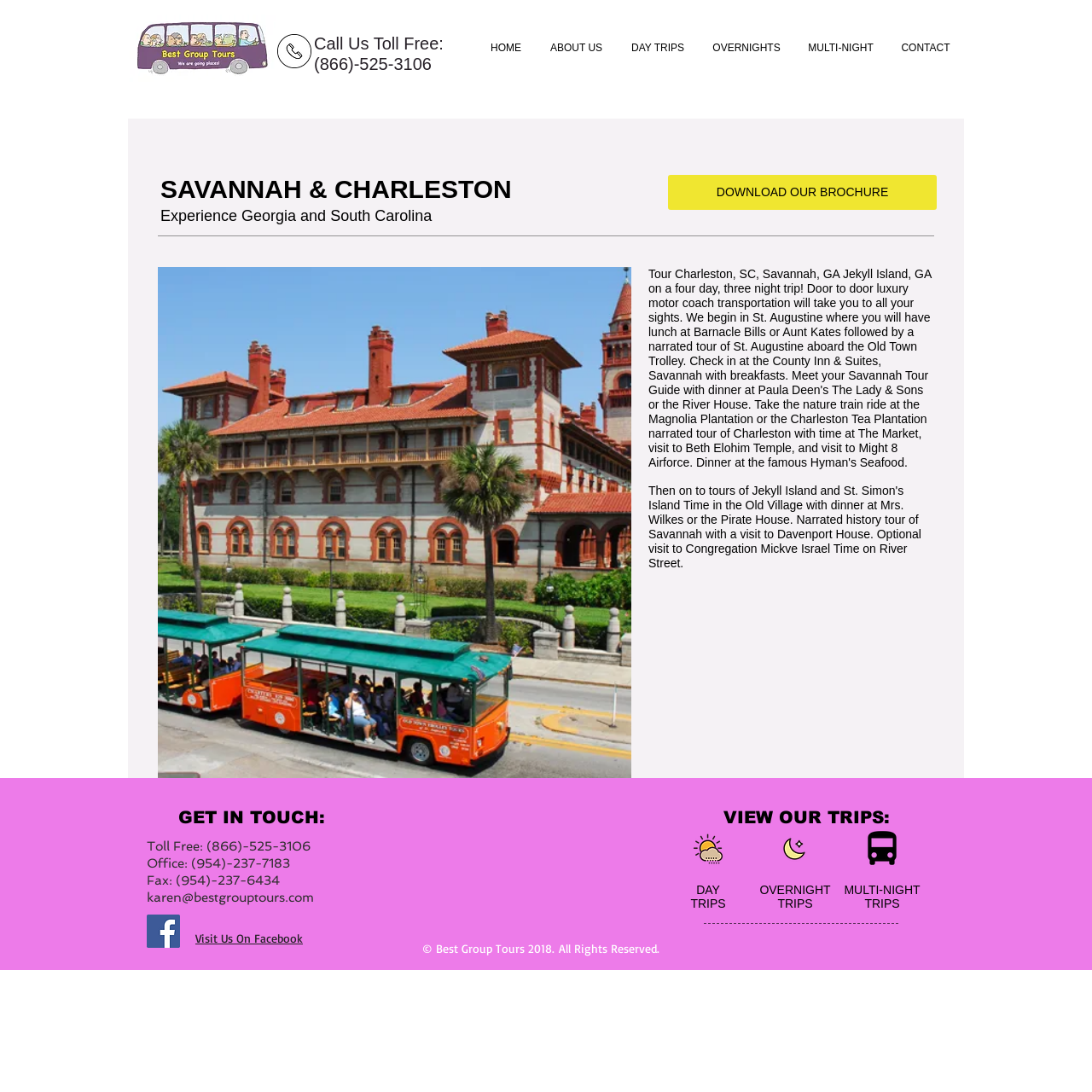Use the details in the image to answer the question thoroughly: 
How can I get in touch with the company via email?

The email address 'karen@bestgrouptours.com' is provided at the bottom of the webpage, indicating that this is a contact email for the company.